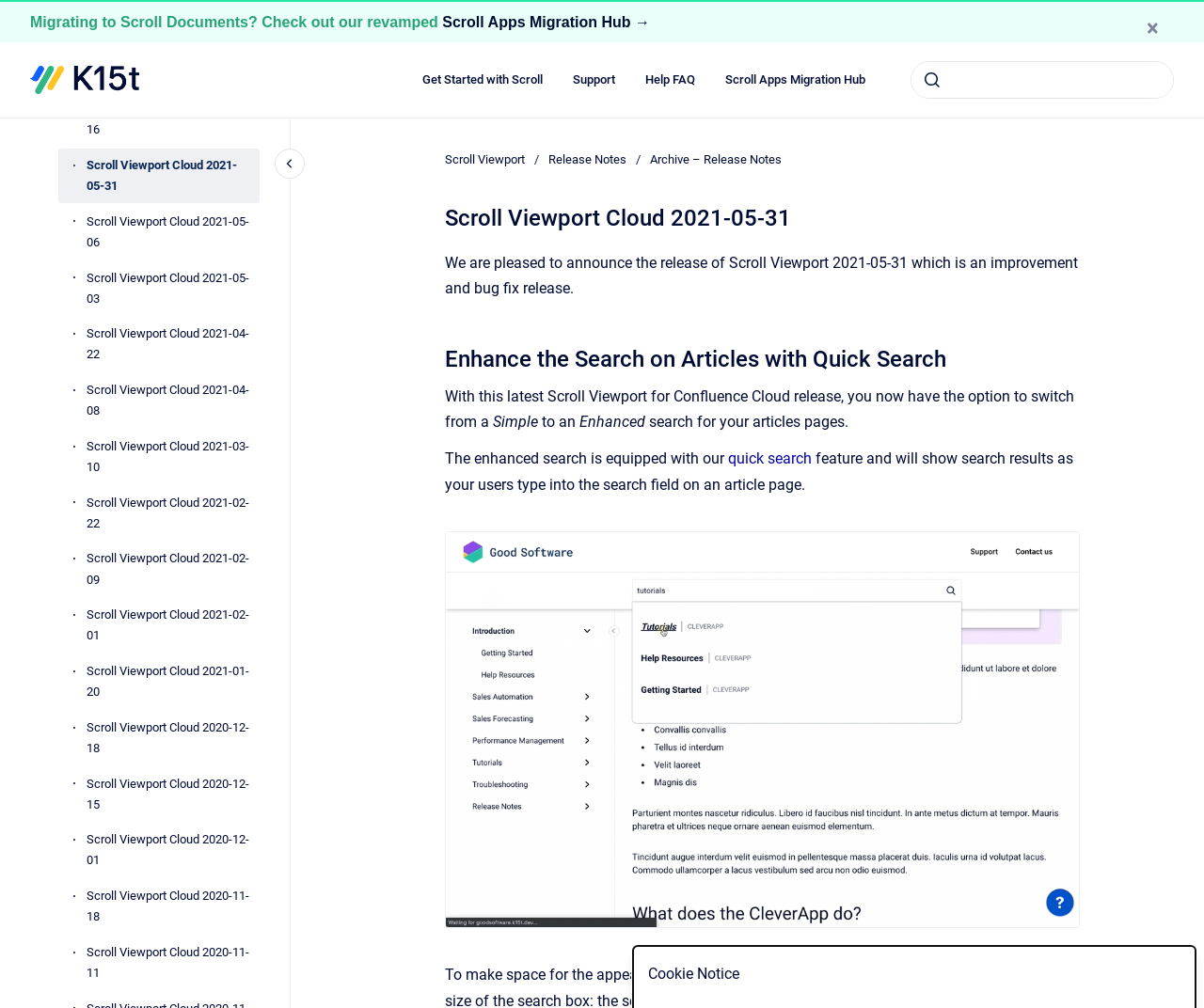Please look at the image and answer the question with a detailed explanation: What is the purpose of the search bar?

The search bar is located at the top right corner of the webpage and has a combobox with the label 'Search'. The purpose of this search bar can be inferred from the surrounding text which mentions 'Enhance the Search on Articles with Quick Search'. This suggests that the search bar is intended to be used for searching articles.